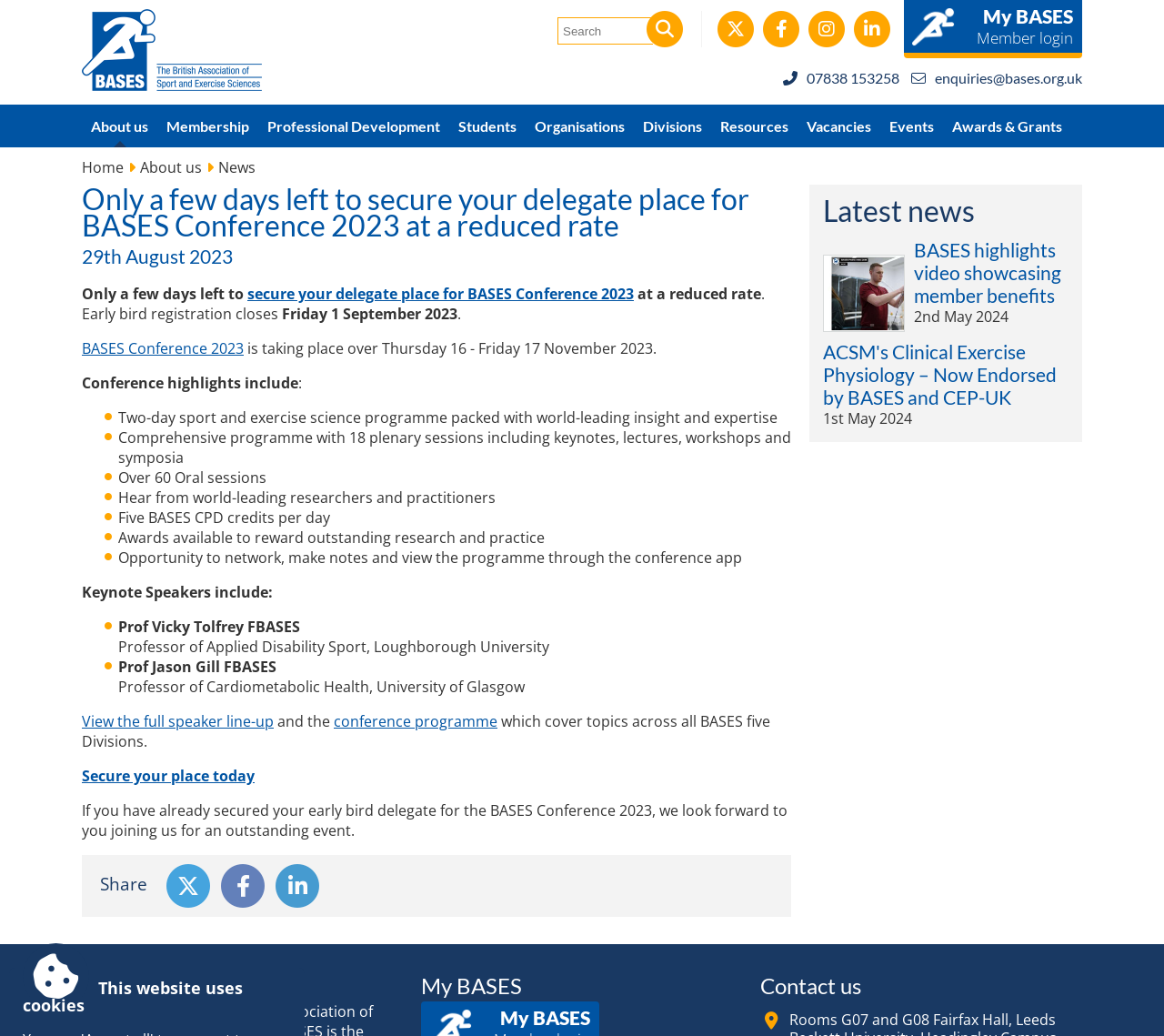Give a one-word or short-phrase answer to the following question: 
What is the topic of the latest news article?

BASES highlights video showcasing member benefits